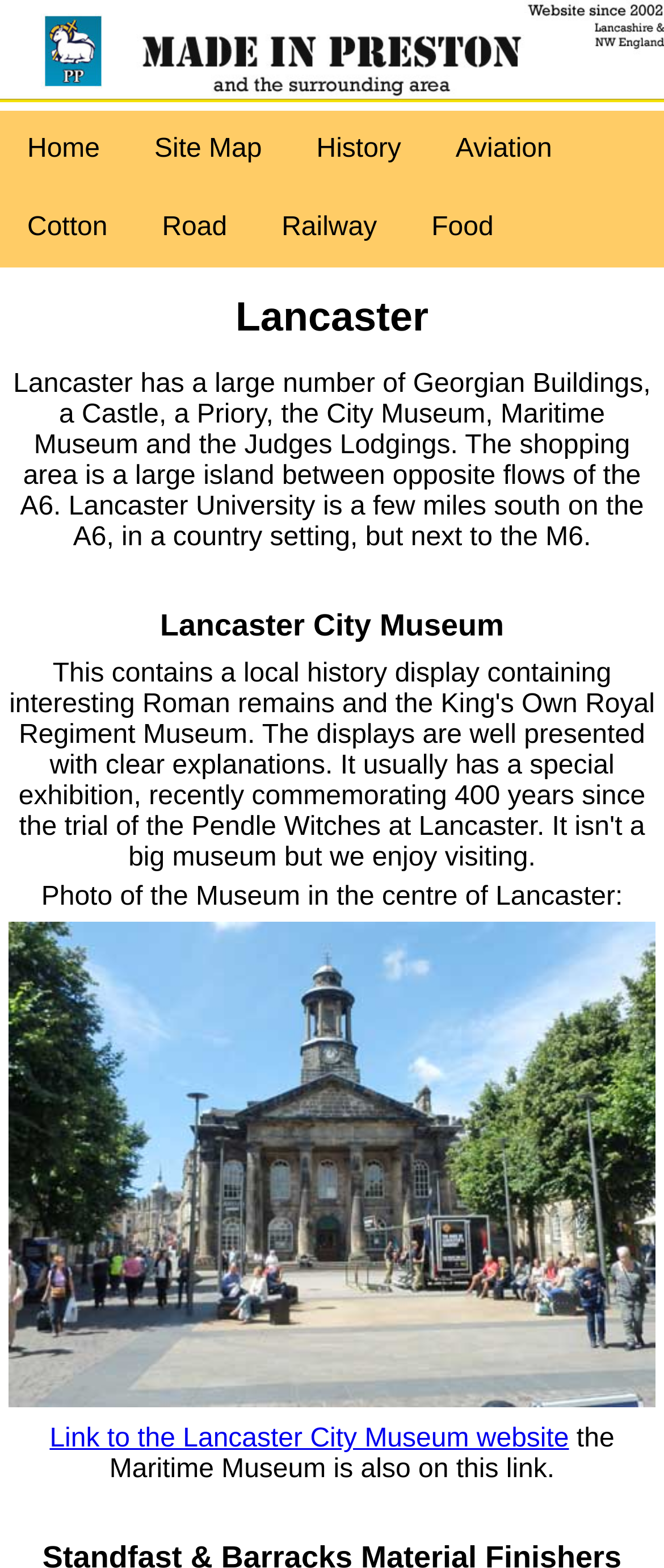Using the provided element description "Aviation", determine the bounding box coordinates of the UI element.

[0.645, 0.071, 0.872, 0.121]